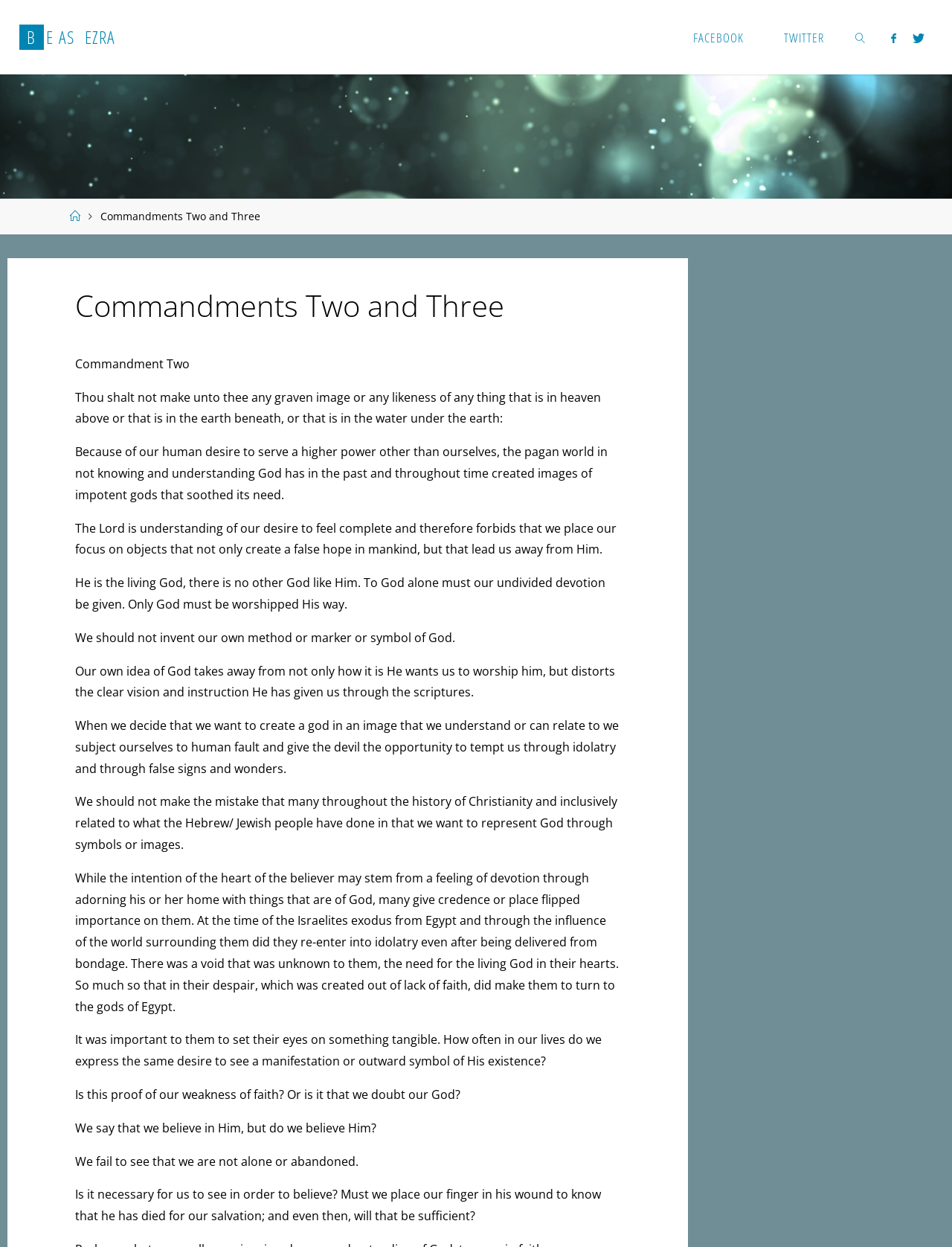What is the theme of the webpage's content?
Based on the image content, provide your answer in one word or a short phrase.

Religion